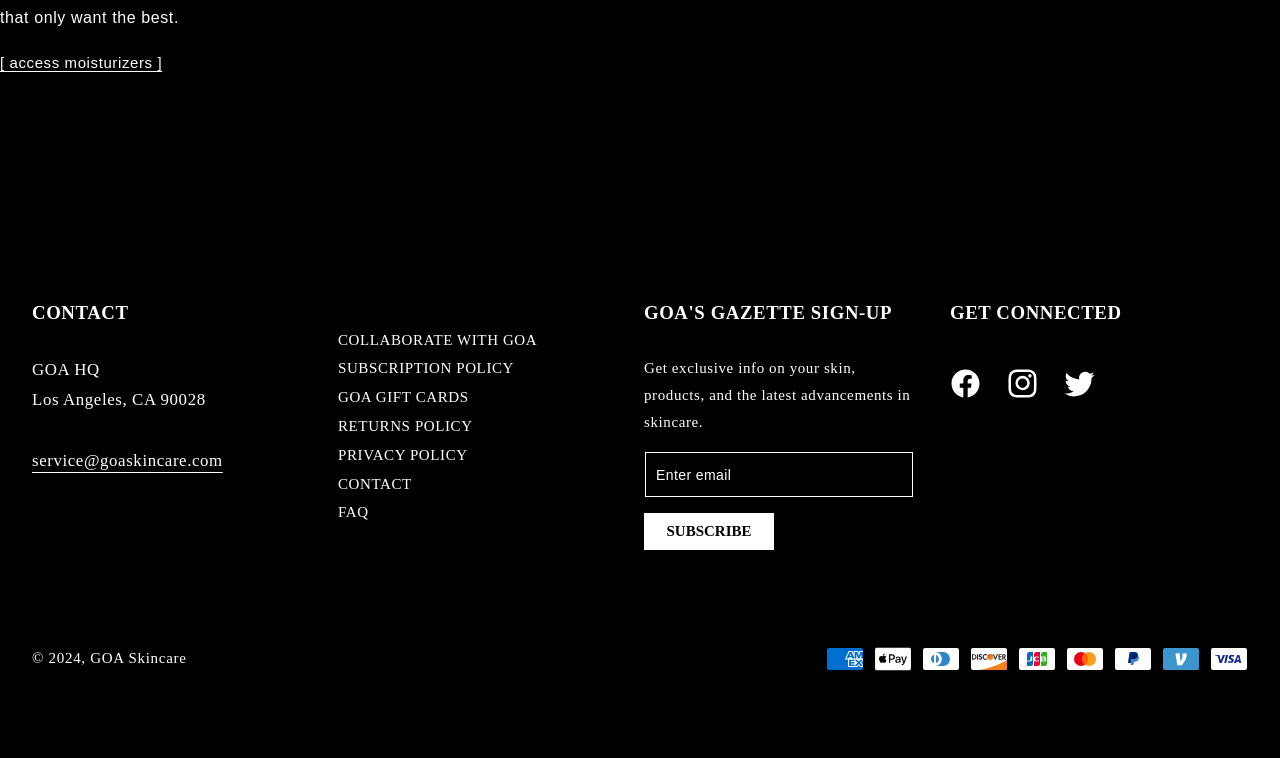Kindly determine the bounding box coordinates for the area that needs to be clicked to execute this instruction: "Enter email".

[0.504, 0.596, 0.713, 0.656]